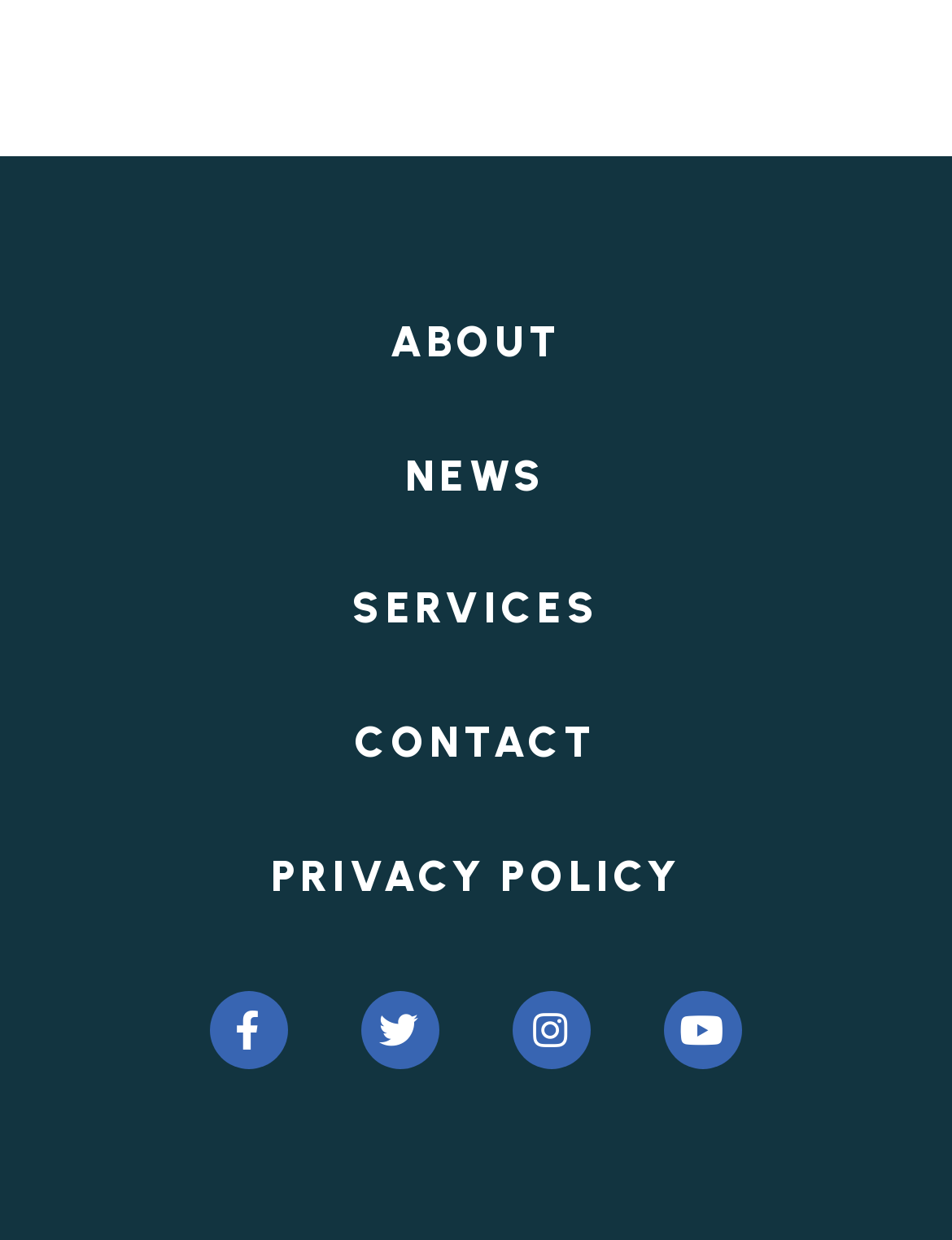How many main navigation links are there? Examine the screenshot and reply using just one word or a brief phrase.

5